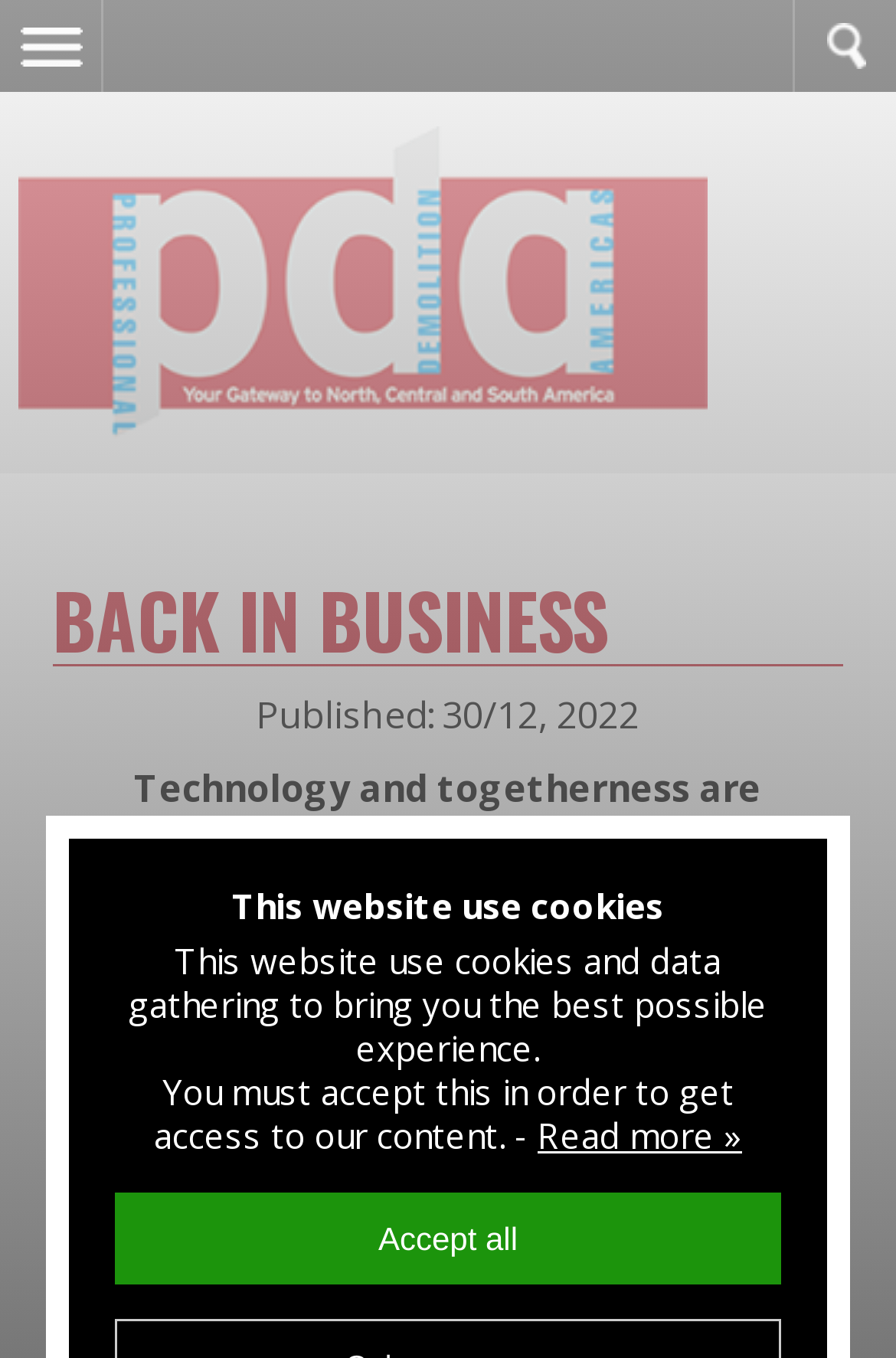Describe the webpage in detail, including text, images, and layout.

The webpage appears to be an article or blog post from PD Americas, with a focus on the Bauma 2022 event. At the top left of the page, there is a main menu link, and next to it, a link to the PD Americas website, accompanied by a logo image. Below the logo, the title "BACK IN BUSINESS" is prominently displayed in a heading.

The article's publication date, "30/12, 2022", is shown below the title, followed by a brief summary of the article, which mentions that technology and togetherness are recurring themes at Bauma 2022. The text is positioned in the top half of the page, with the logo and title taking up a significant portion of the top section.

In the lower half of the page, there are several lines of text related to cookies and data gathering. A message informs the user that the website uses cookies and data gathering to provide the best possible experience, and that acceptance is required to access the content. A "Read more" link is provided for further information, and an "Accept all" button is positioned below.

Overall, the webpage has a simple and clean layout, with a clear focus on the article's content and a prominent display of the PD Americas branding.